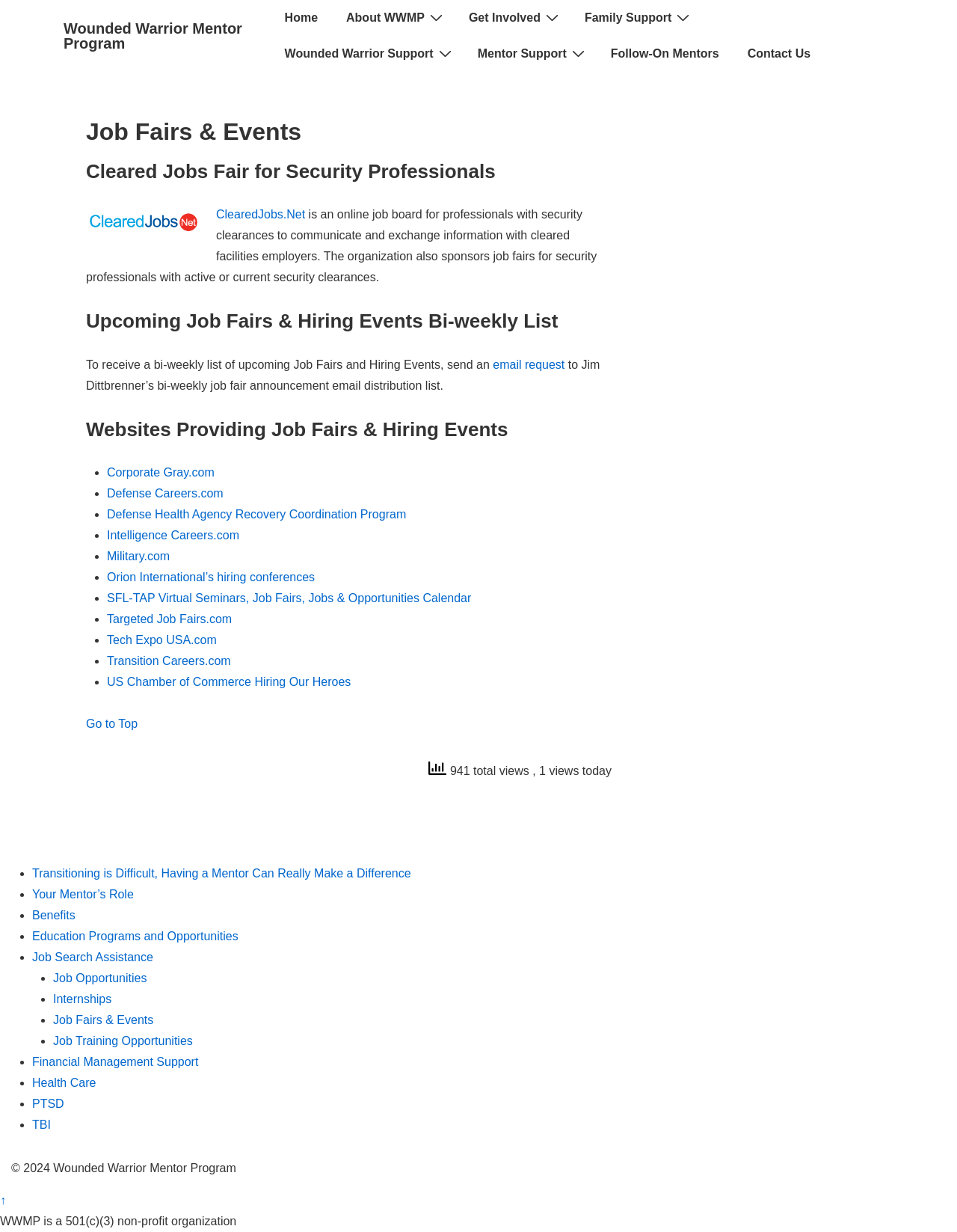Please answer the following query using a single word or phrase: 
What is the topic of the first heading in the main content?

Job Fairs & Events